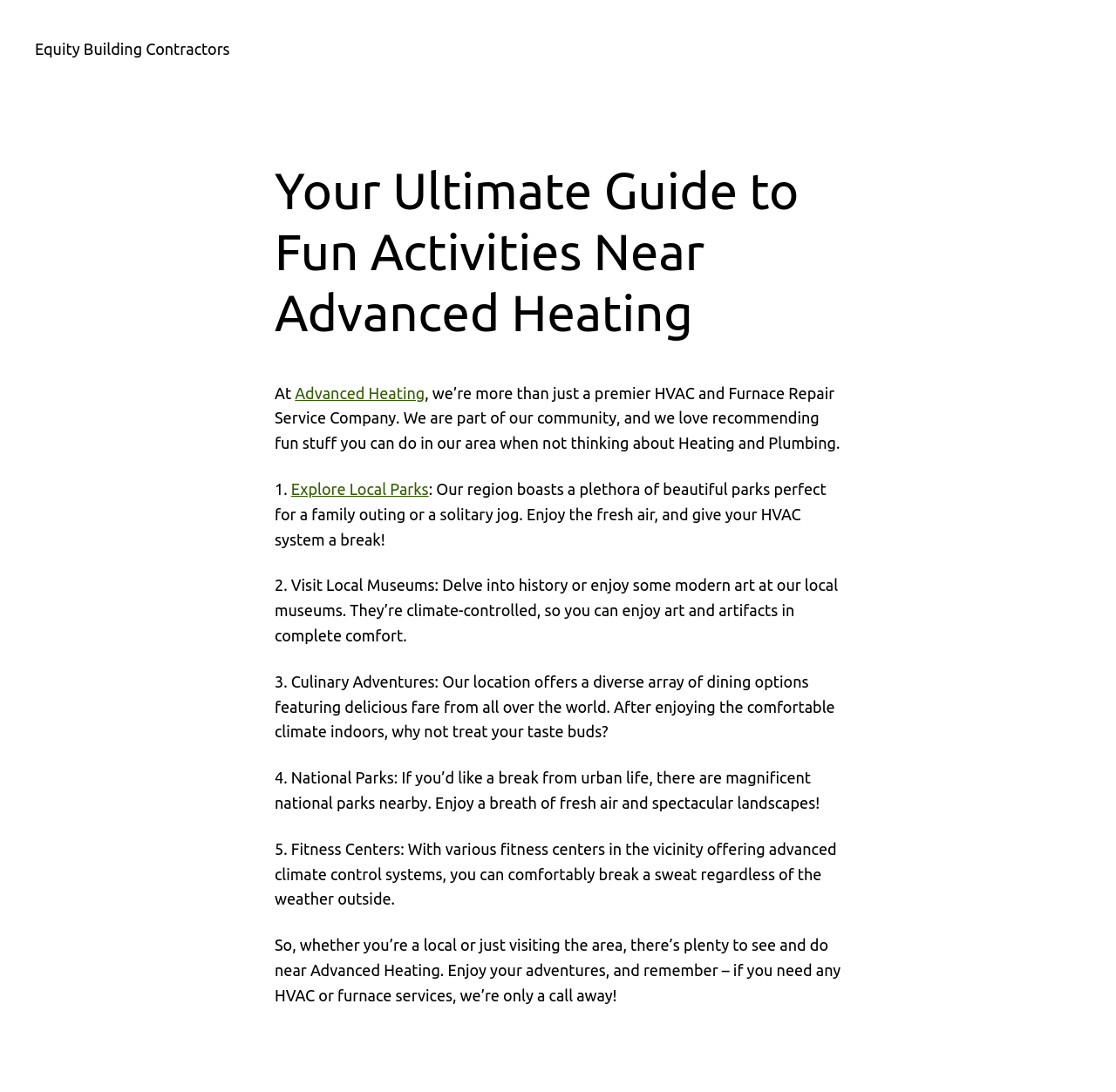How many fun activities are recommended near Advanced Heating?
Please give a well-detailed answer to the question.

The webpage recommends 5 fun activities near Advanced Heating, which are Explore Local Parks, Visit Local Museums, Culinary Adventures, National Parks, and Fitness Centers. These activities are listed as numbered points in the webpage.